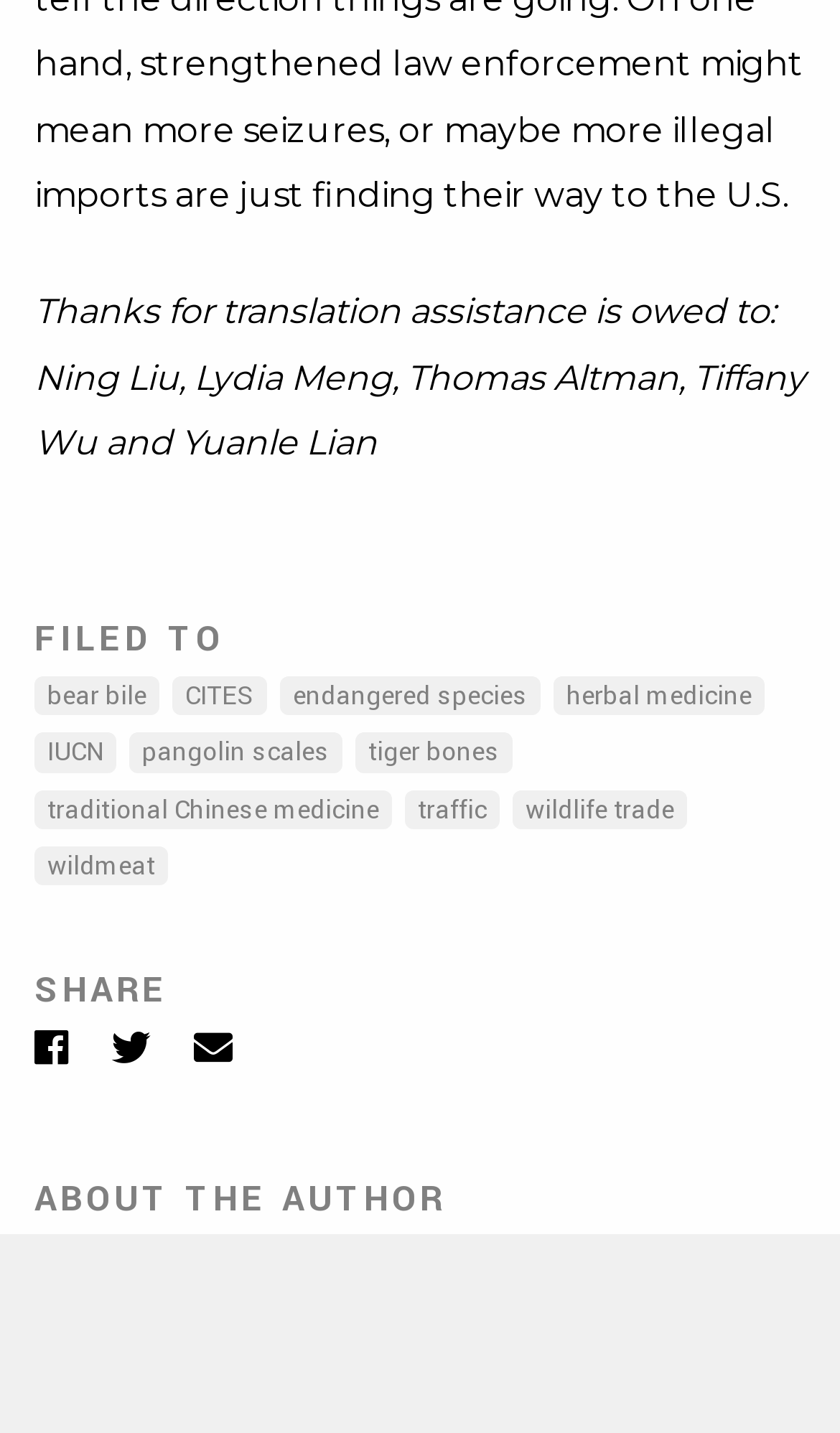What is the purpose of the links in the 'FILED TO' section?
Based on the visual content, answer with a single word or a brief phrase.

Providing information